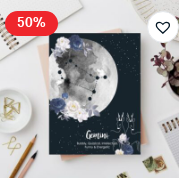Give a concise answer using only one word or phrase for this question:
What is the purpose of the heart icon?

Add to wishlist